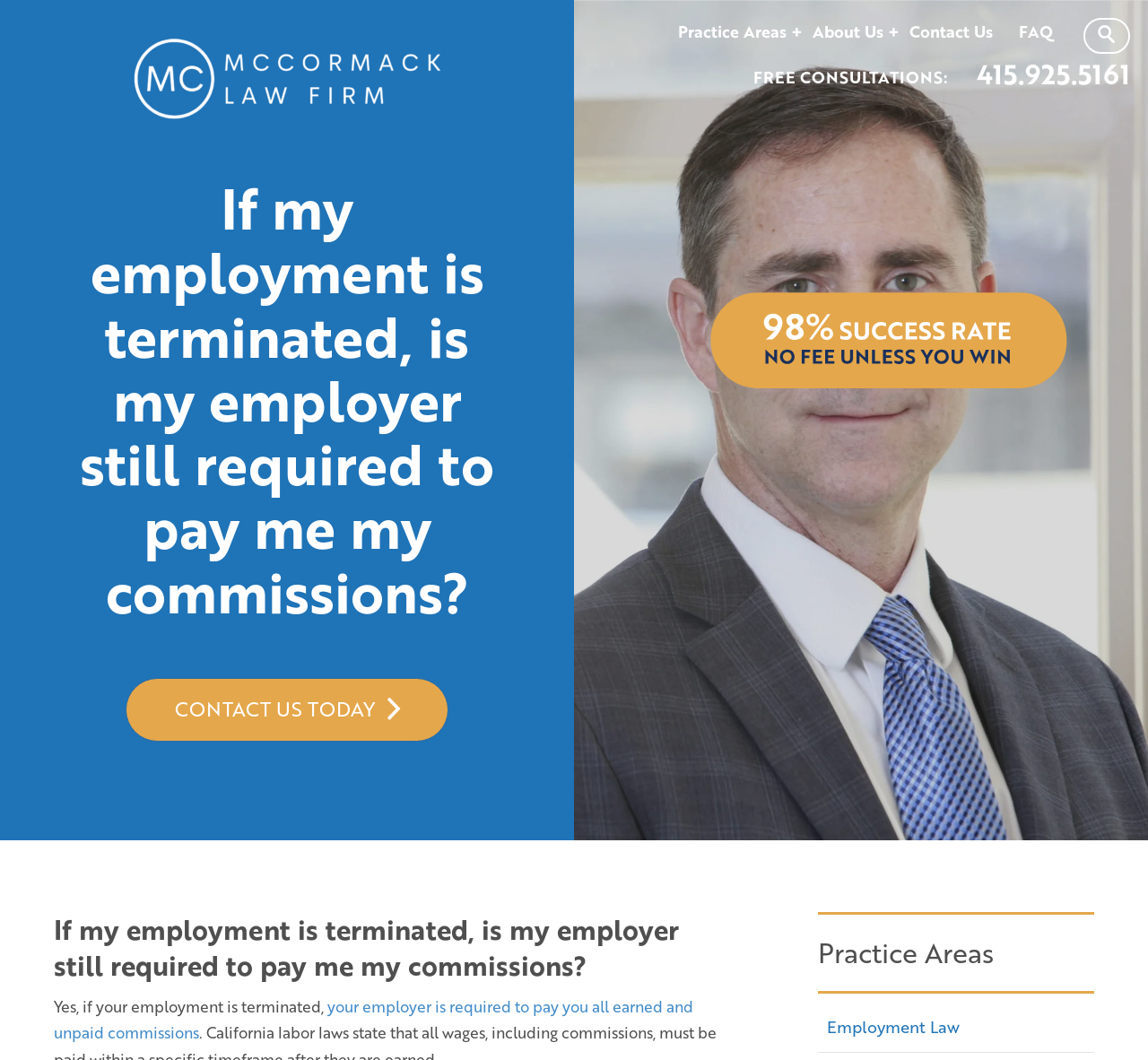Given the element description FAQ, specify the bounding box coordinates of the corresponding UI element in the format (top-left x, top-left y, bottom-right x, bottom-right y). All values must be between 0 and 1.

[0.877, 0.009, 0.928, 0.052]